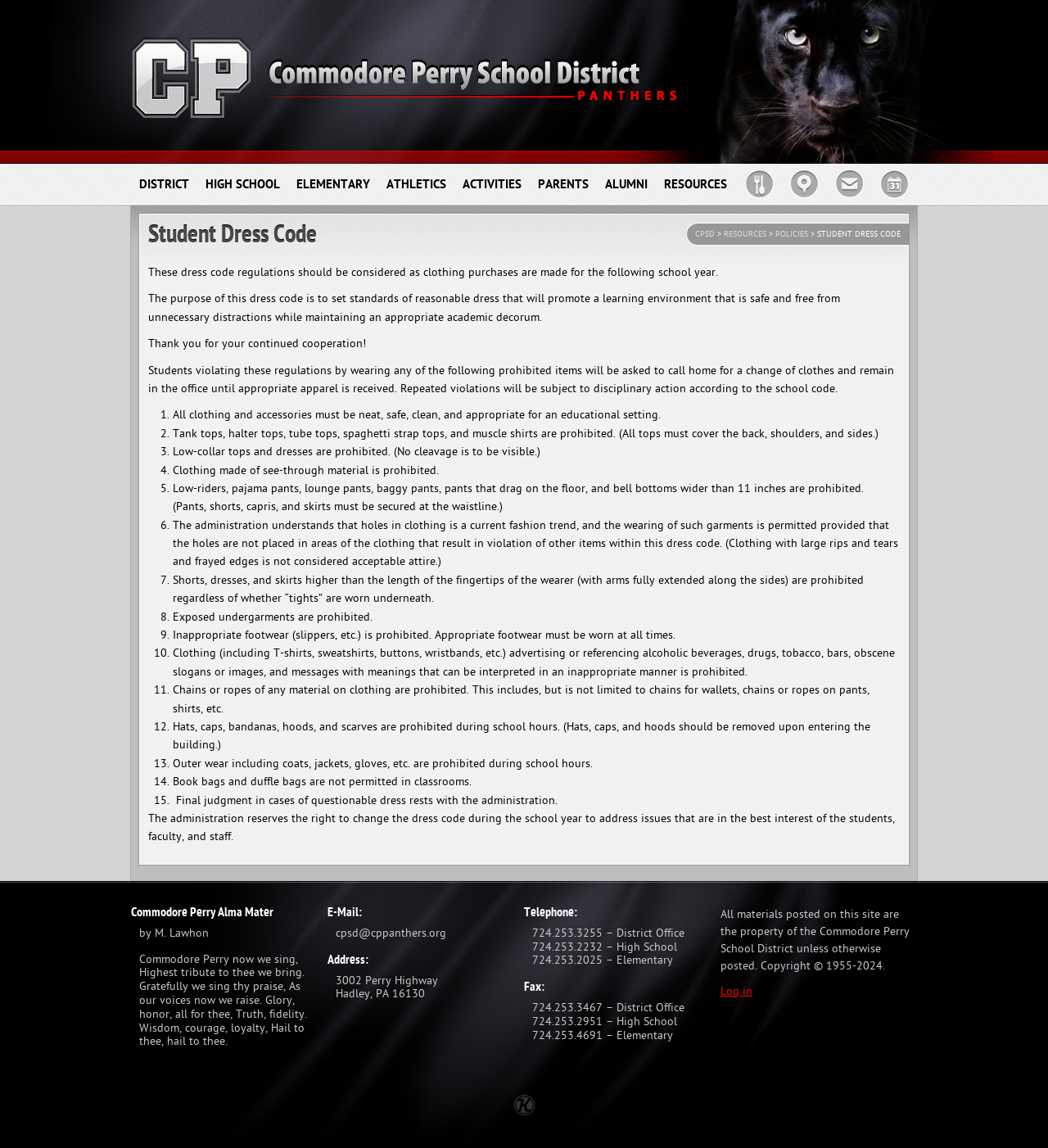Please provide a brief answer to the question using only one word or phrase: 
How many dress code regulations are listed?

15